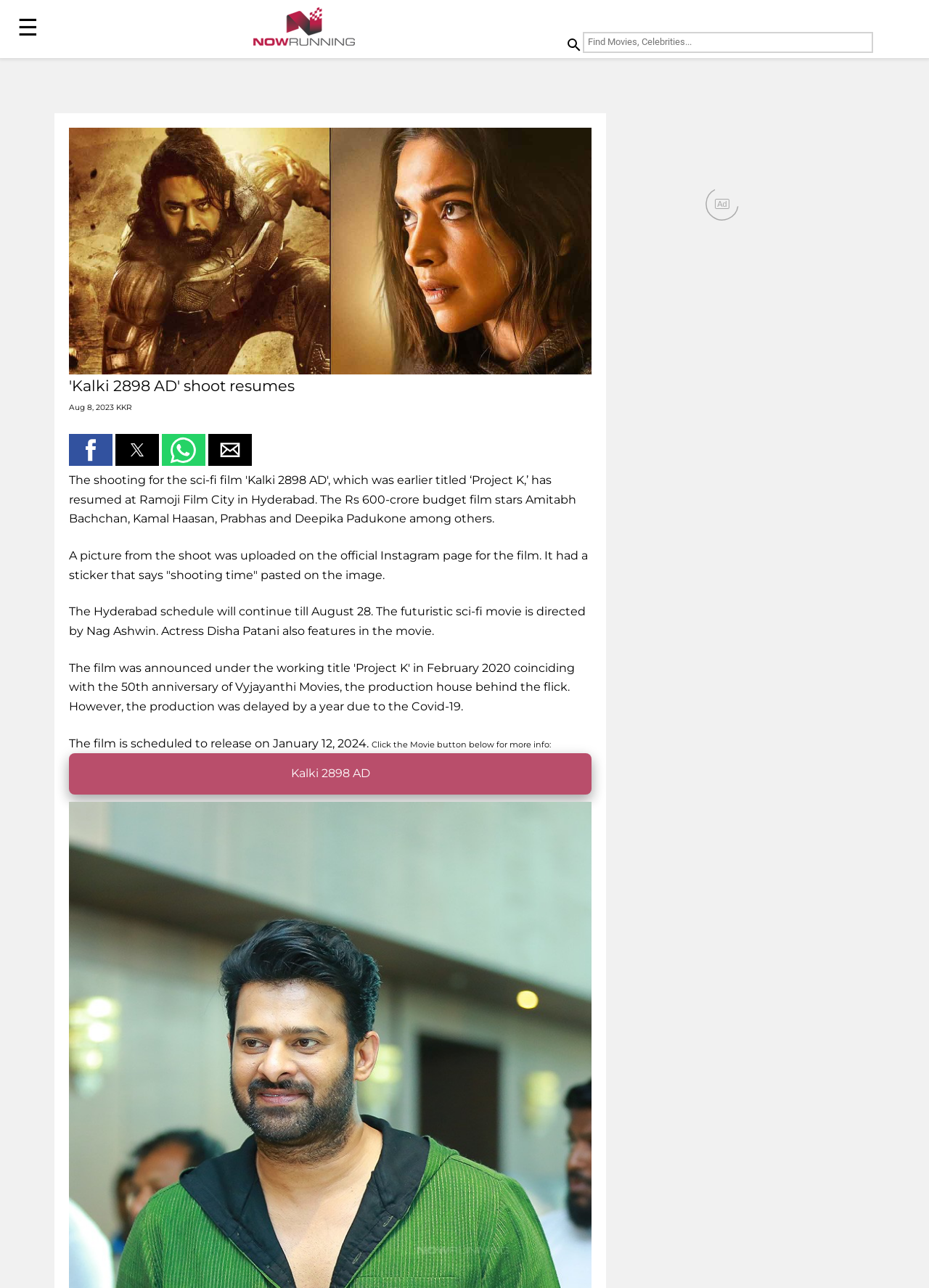From the webpage screenshot, predict the bounding box coordinates (top-left x, top-left y, bottom-right x, bottom-right y) for the UI element described here: name="searchInput" placeholder="Find Movies, Celebrities..."

[0.627, 0.025, 0.94, 0.041]